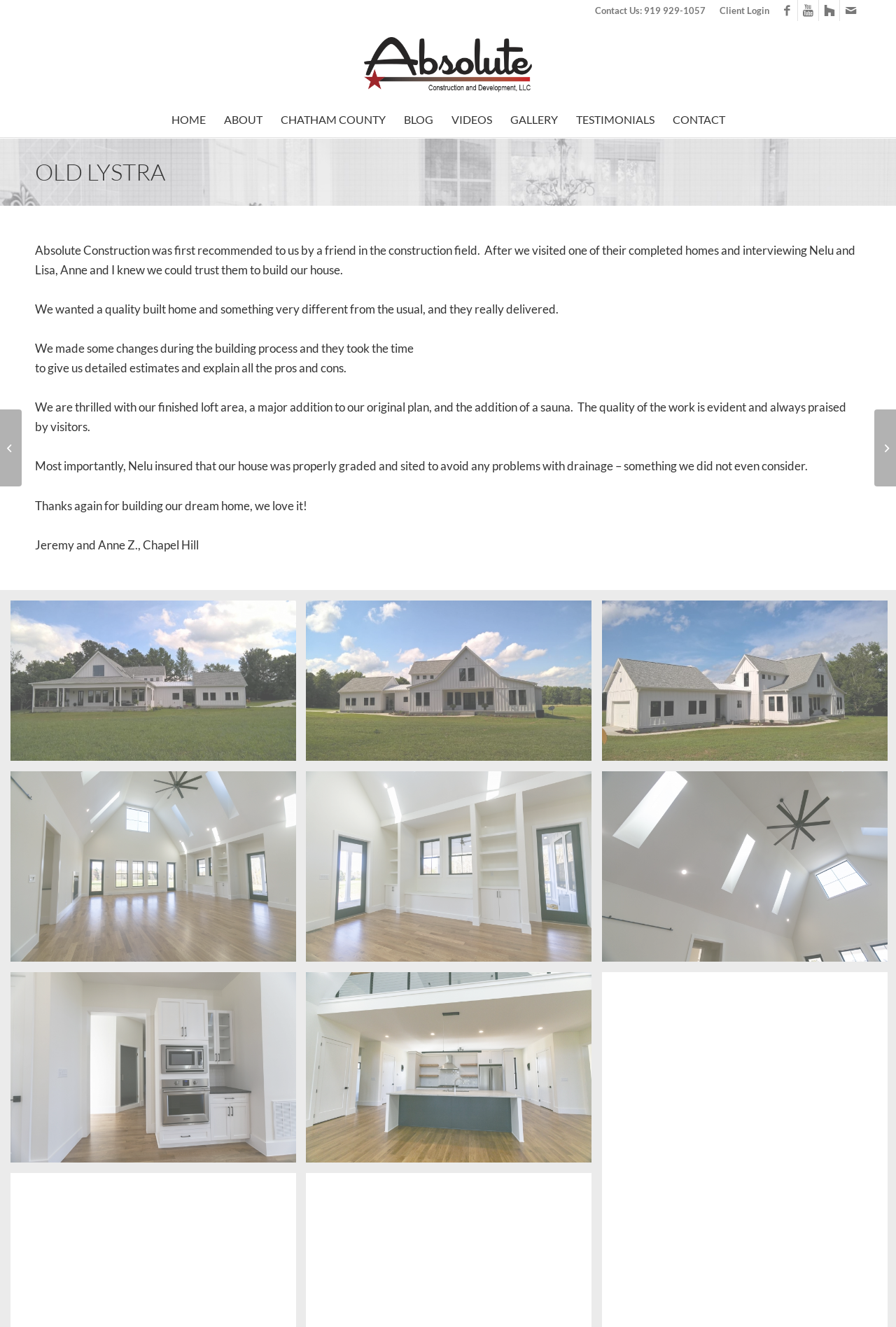Find the bounding box coordinates for the UI element whose description is: "Old Lystra". The coordinates should be four float numbers between 0 and 1, in the format [left, top, right, bottom].

[0.039, 0.119, 0.184, 0.14]